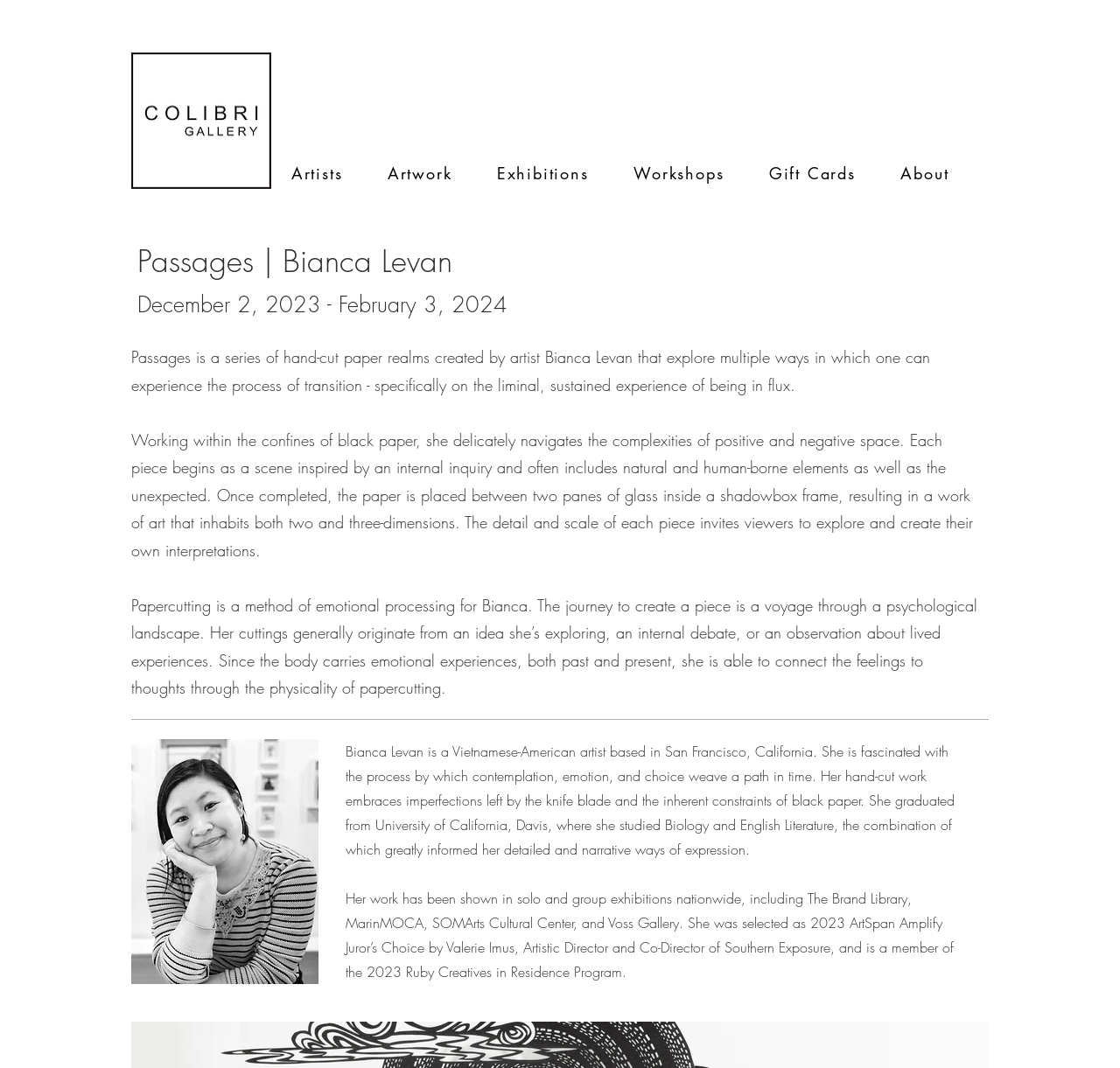Generate the title text from the webpage.

Colibri Gallery

17505 Monterey Rd. Morgan Hill, CA
Serving the greater Bay Area

(408) 776 - 3056
info@colibrigallery.com